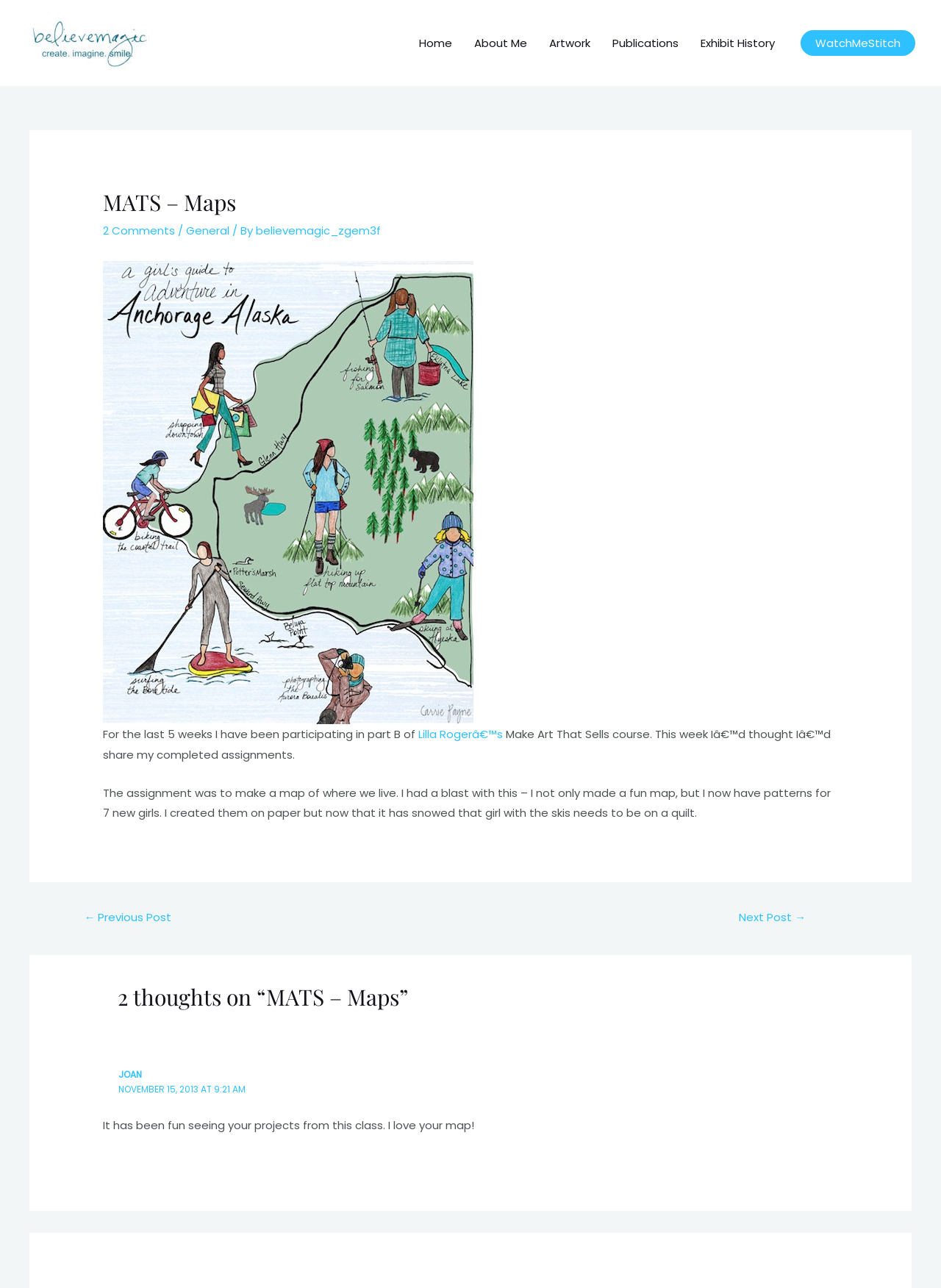Generate a thorough description of the webpage.

The webpage appears to be a blog post titled "MATS – Maps" with a focus on artwork and creativity. At the top left, there is a logo with the text "believemagic" accompanied by a small image. Below this, a navigation menu is situated, featuring links to "Home", "About Me", "Artwork", "Publications", and "Exhibit History". 

On the right side, near the top, there is another link to "WatchMeStitch". The main content of the page is an article with a heading "MATS – Maps" and a subheading with the text "2 Comments". Below this, there is an image of a map, likely created by the author, with a description of the artwork. The text explains that the author has been participating in a course called "Make Art That Sells" and shares their completed assignments, including the map.

Further down, there is a section with post navigation links to "Previous Post" and "Next Post". Following this, there is a comments section with a heading "2 thoughts on “MATS – Maps”". The first comment is from a user named "JOAN" with a timestamp, and the comment text reads "It has been fun seeing your projects from this class. I love your map!".